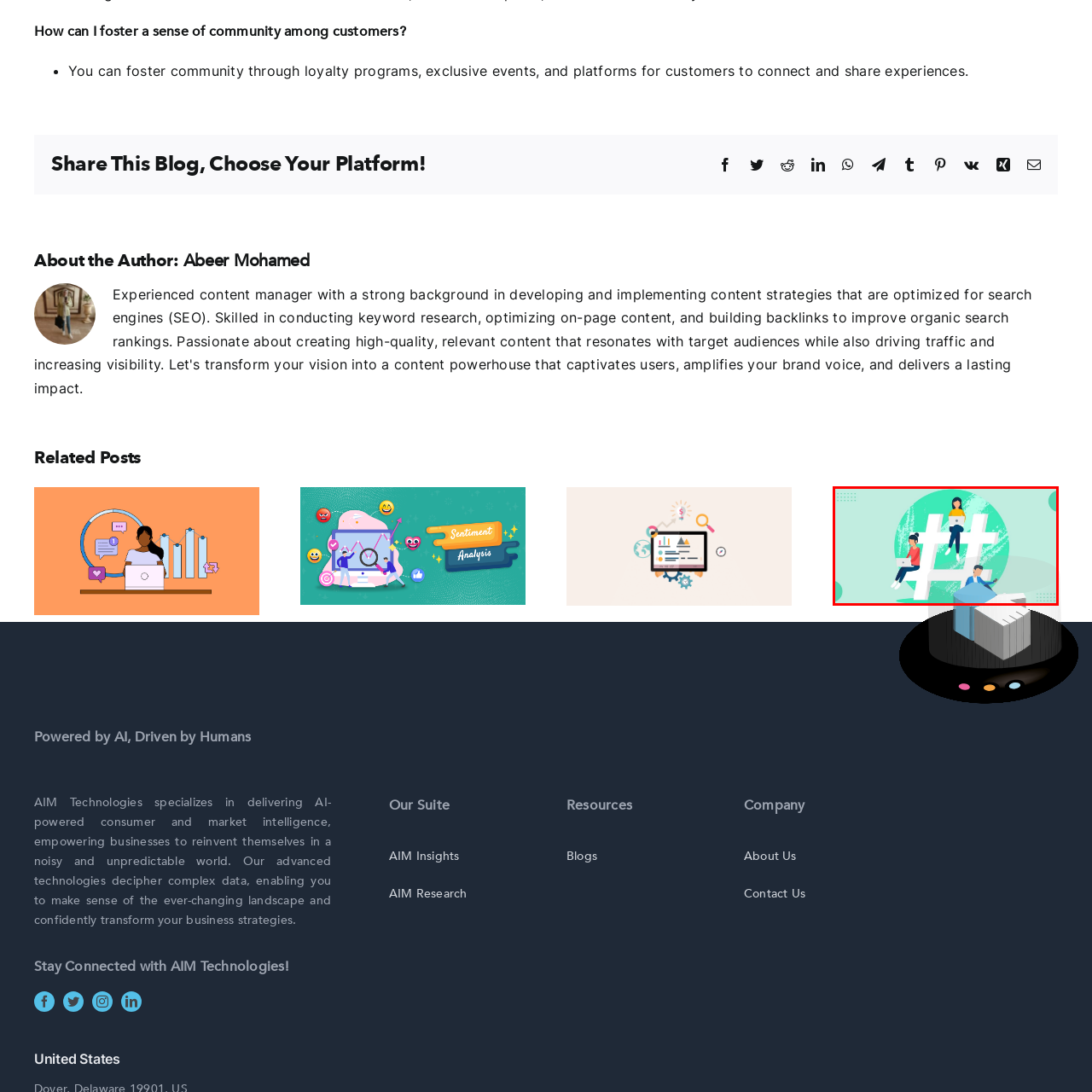Detail the features and elements seen in the red-circled portion of the image.

The image features a vibrant and modern digital illustration centered around the theme of social media analytics. In the foreground, three individuals are depicted working on laptops, symbolizing engagement with digital platforms. Two women are sitting, focused on their screens, while a man in the foreground appears to be interacting with a mobile device. Behind them, a large stylized hashtag symbol serves as a backdrop, reinforcing the connection to social media and trend tracking. The color palette includes soft greens and whites, creating a fresh and inviting atmosphere, while abstract shapes add a playful touch to the overall design. This image aligns with the topic of "Twitter Hashtag Analytics: Unveiling the Power of Trend Tracking," emphasizing the importance of understanding social media dynamics for businesses and marketers.